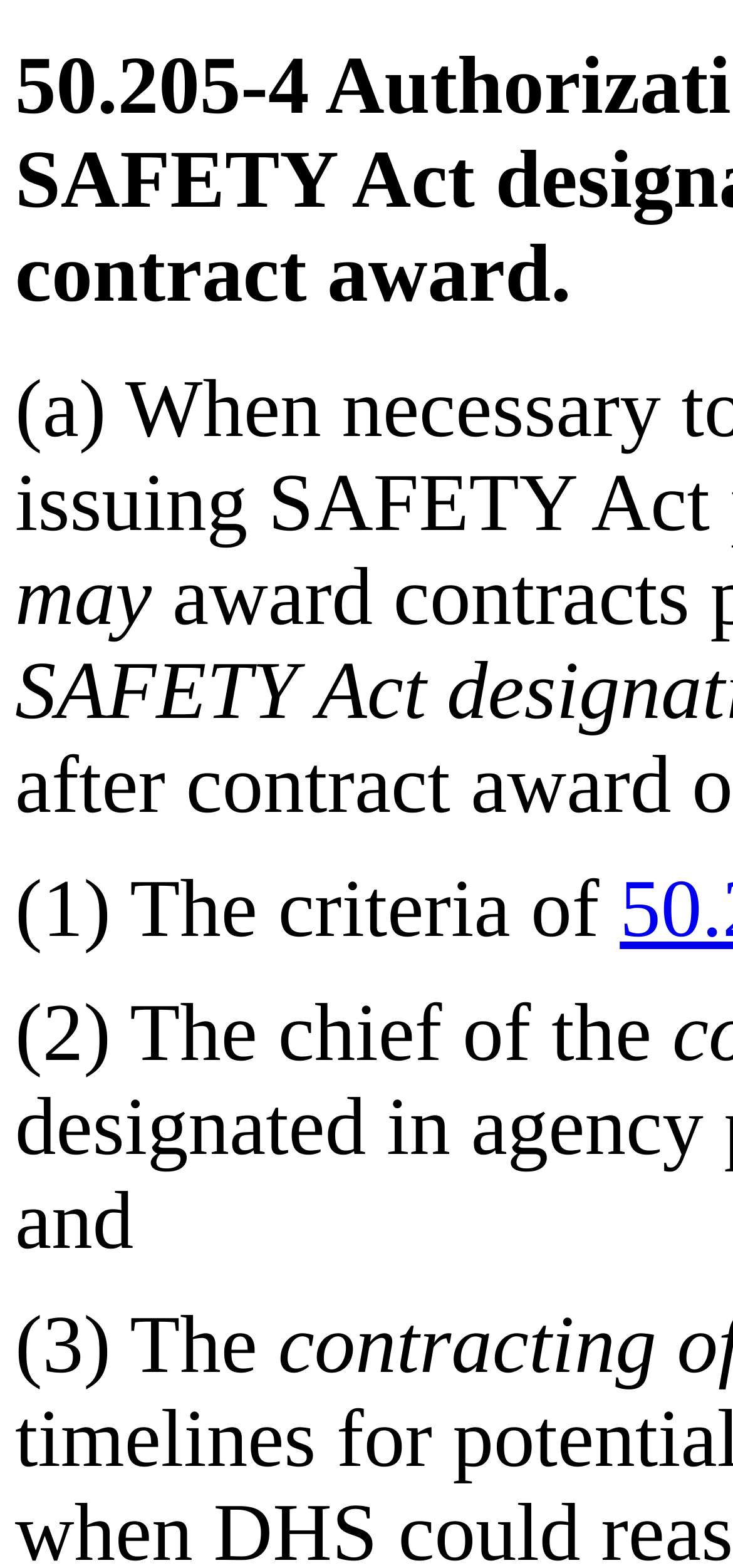Identify and generate the primary title of the webpage.

50.205-4 Authorization of awards made presuming SAFETY Act designation or certification after contract award.